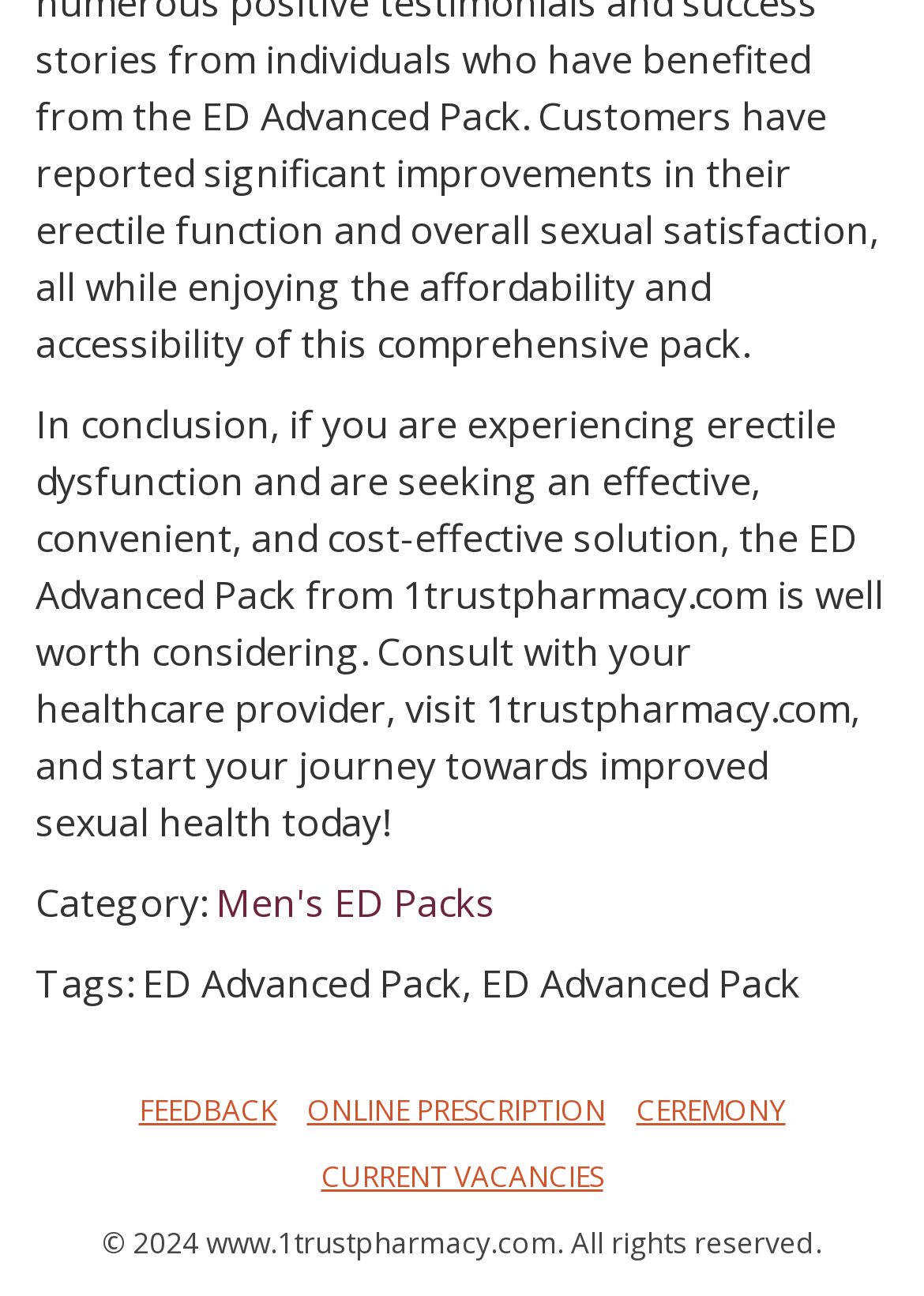Locate the bounding box for the described UI element: "Men's ED Packs". Ensure the coordinates are four float numbers between 0 and 1, formatted as [left, top, right, bottom].

[0.233, 0.676, 0.536, 0.716]